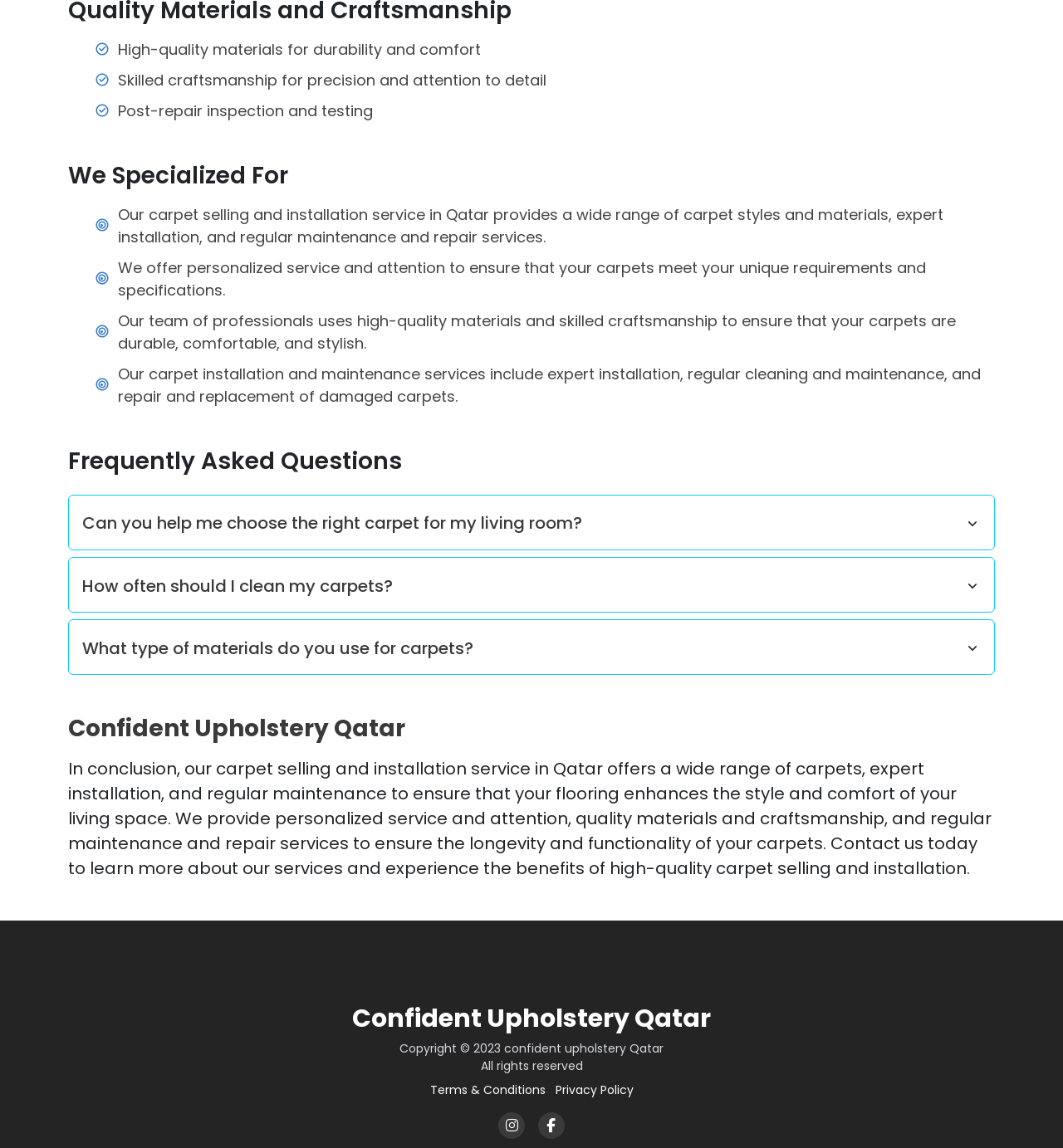Respond to the question below with a single word or phrase: What is the purpose of the 'Confident Upholstery Qatar' heading?

To introduce the company